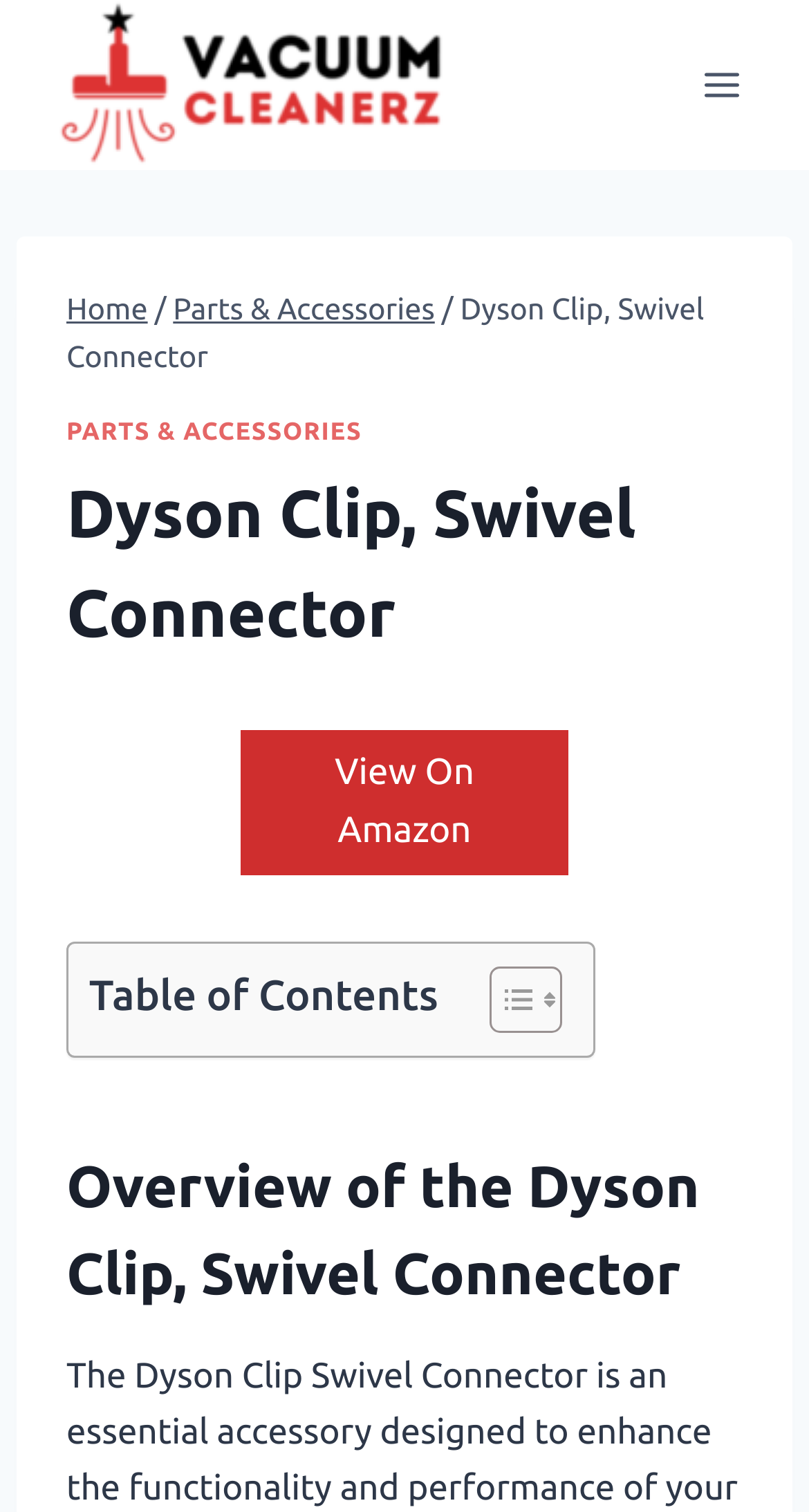Using the information from the screenshot, answer the following question thoroughly:
What is the name of the product?

I found the product name in the header section, which is 'Dyson Clip, Swivel Connector'. This is also confirmed by the breadcrumbs navigation section and the heading element.